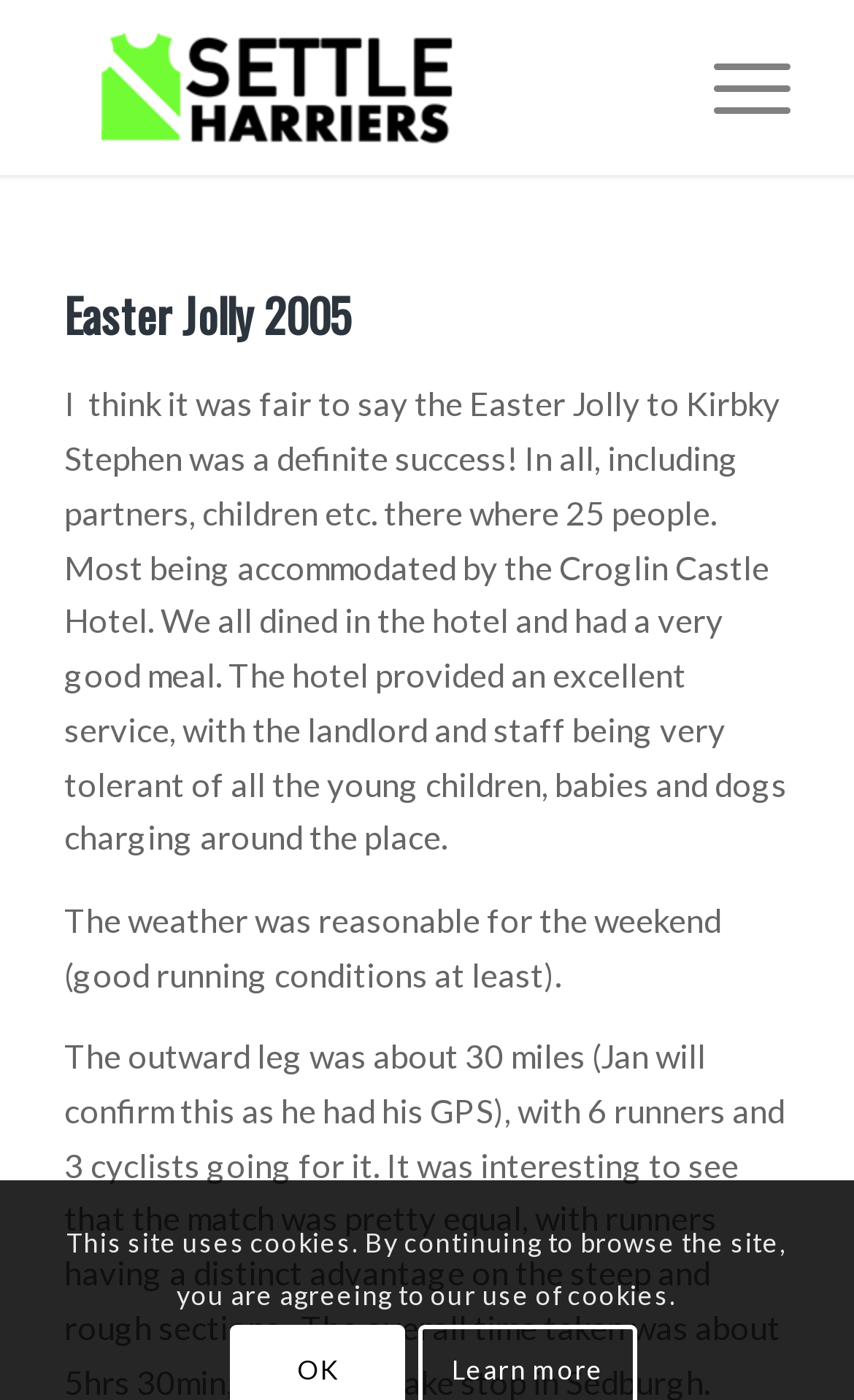From the screenshot, find the bounding box of the UI element matching this description: "Menu Menu". Supply the bounding box coordinates in the form [left, top, right, bottom], each a float between 0 and 1.

[0.784, 0.0, 0.925, 0.125]